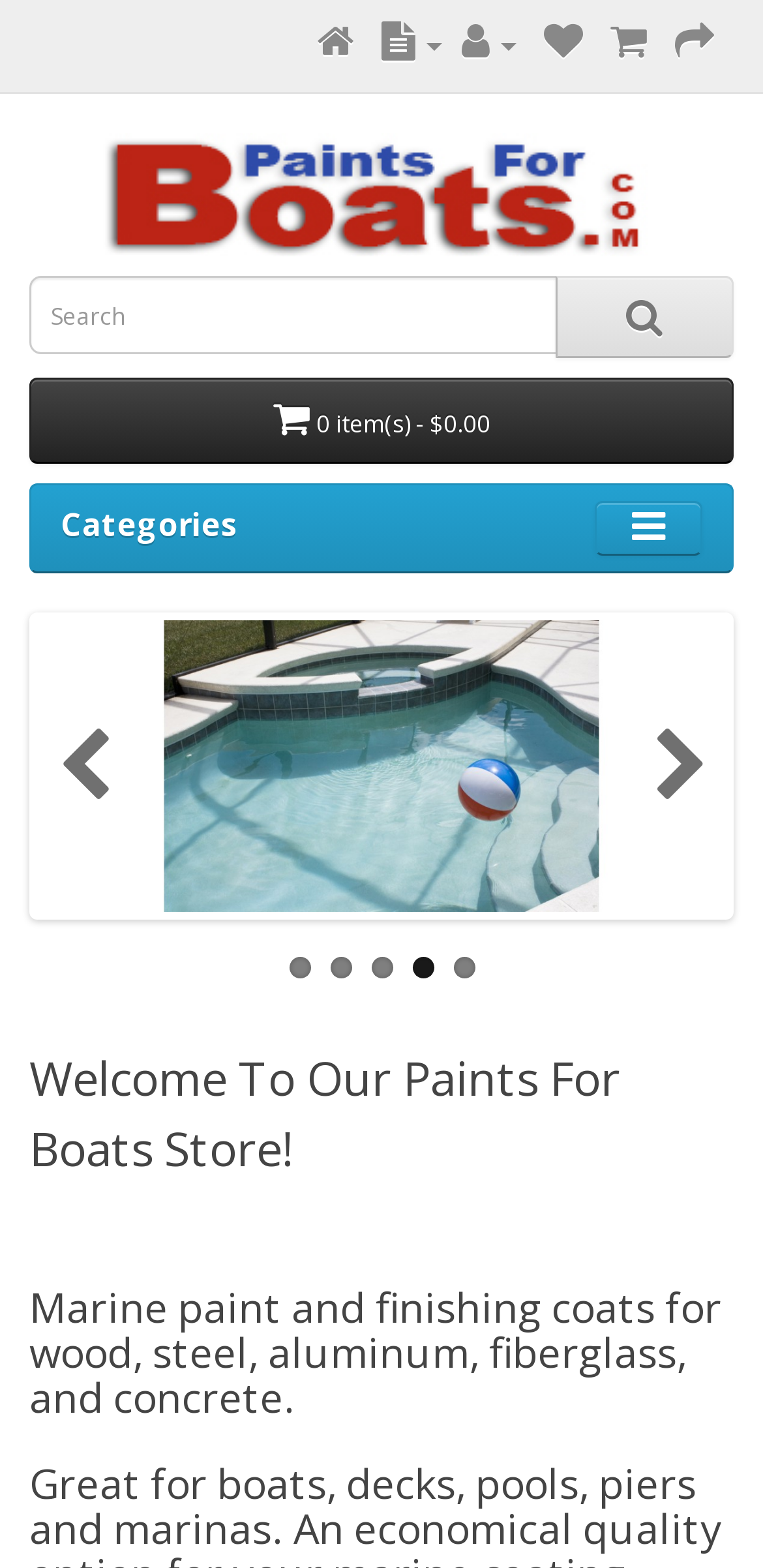What is the main category of products?
Please use the visual content to give a single word or phrase answer.

Marine paint